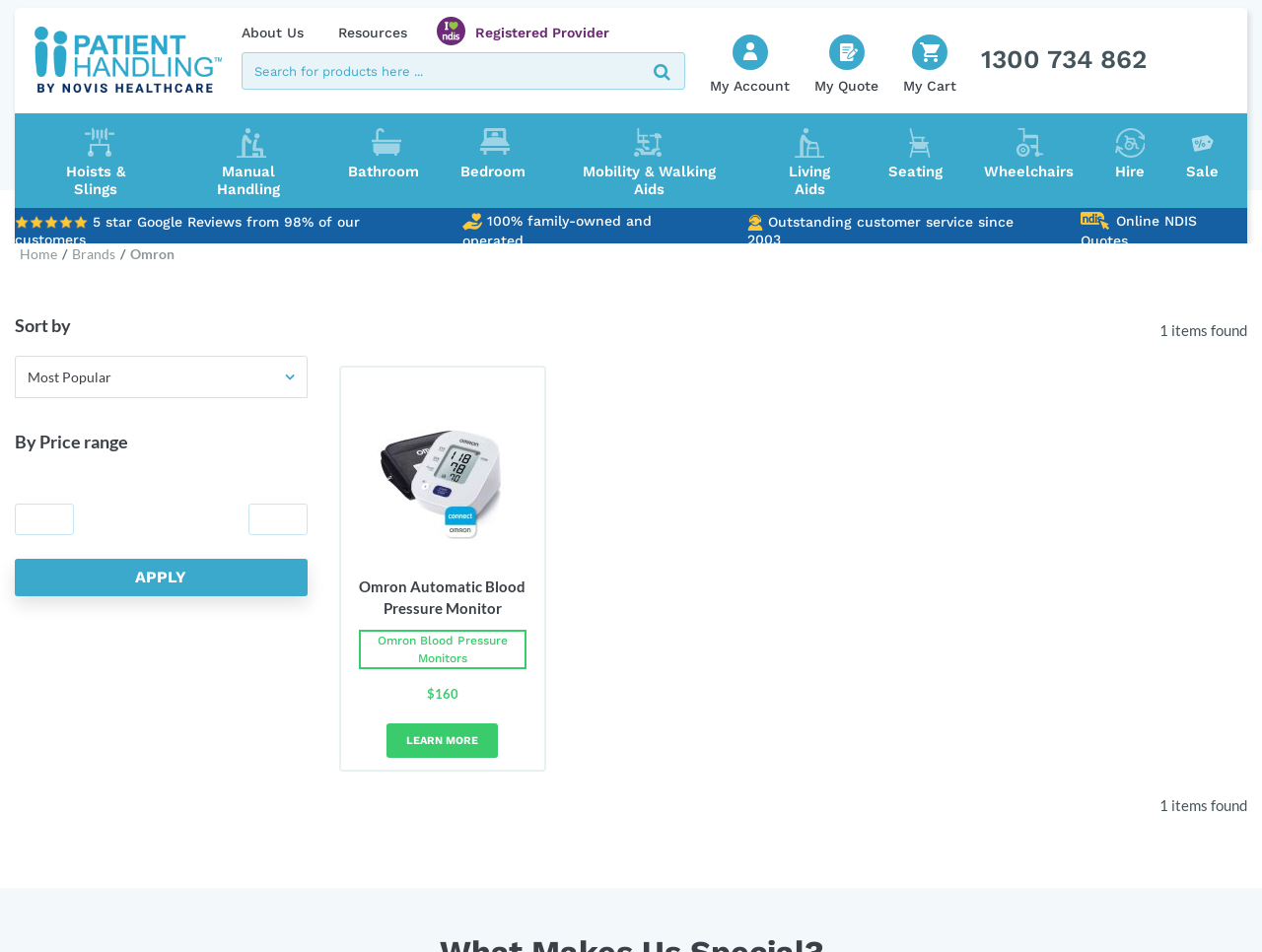Determine the bounding box coordinates of the UI element that matches the following description: "Adam Smith". The coordinates should be four float numbers between 0 and 1 in the format [left, top, right, bottom].

None